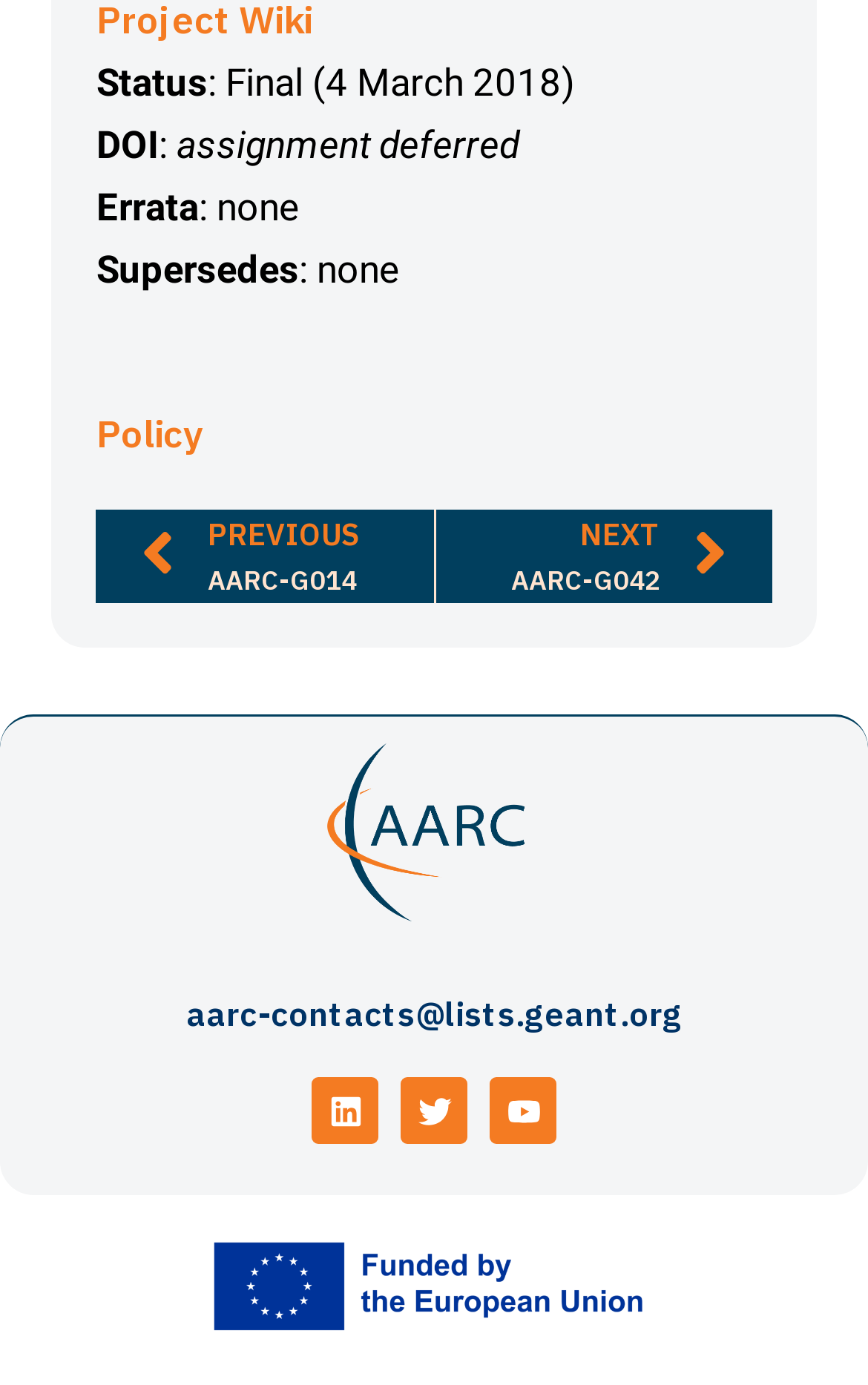What is the errata of the assignment?
Answer with a single word or phrase, using the screenshot for reference.

none